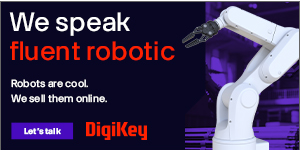Reply to the question with a single word or phrase:
What is the purpose of the call-to-action phrase?

To encourage engagement